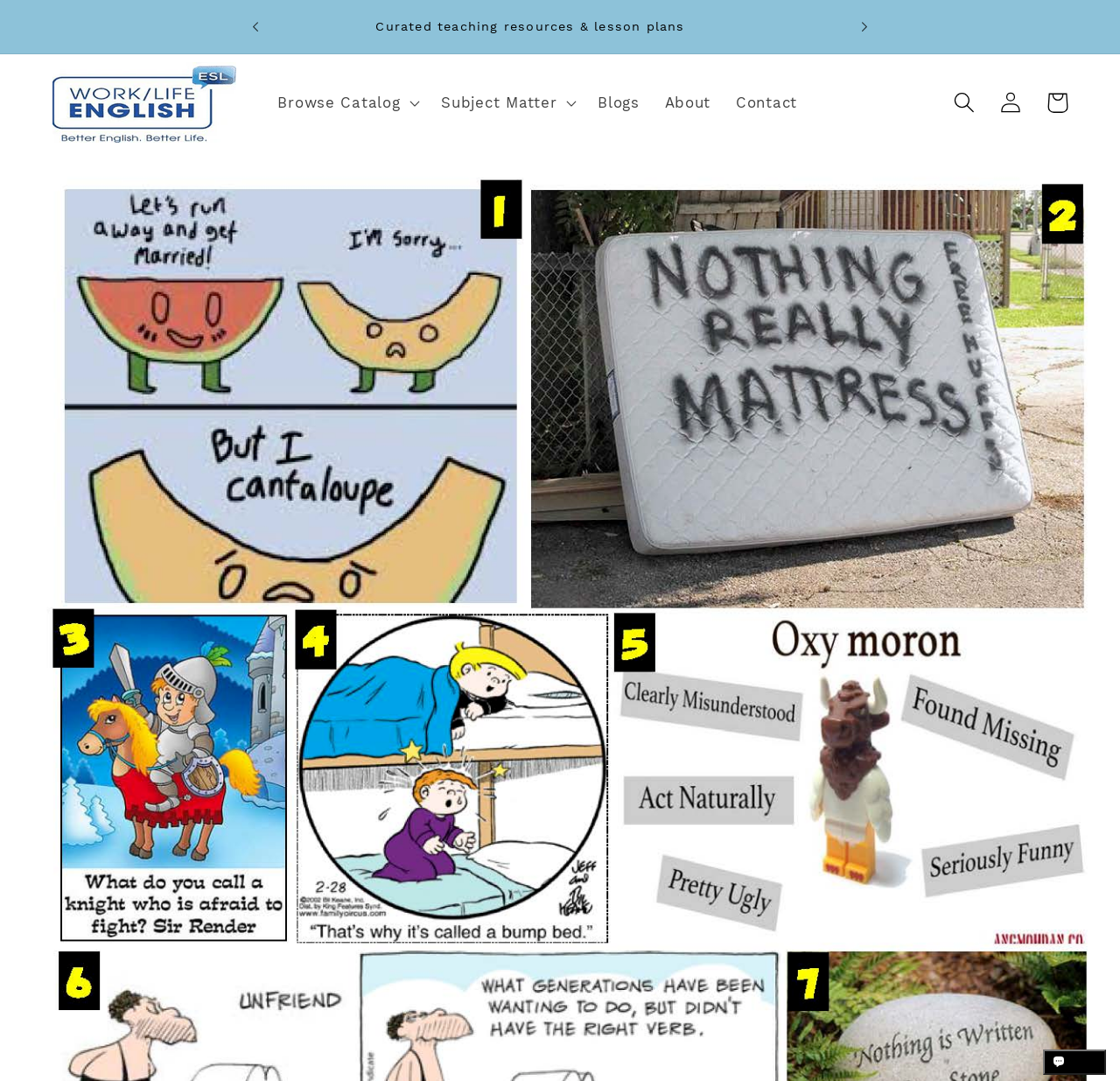Could you specify the bounding box coordinates for the clickable section to complete the following instruction: "Search for something"?

[0.841, 0.073, 0.882, 0.116]